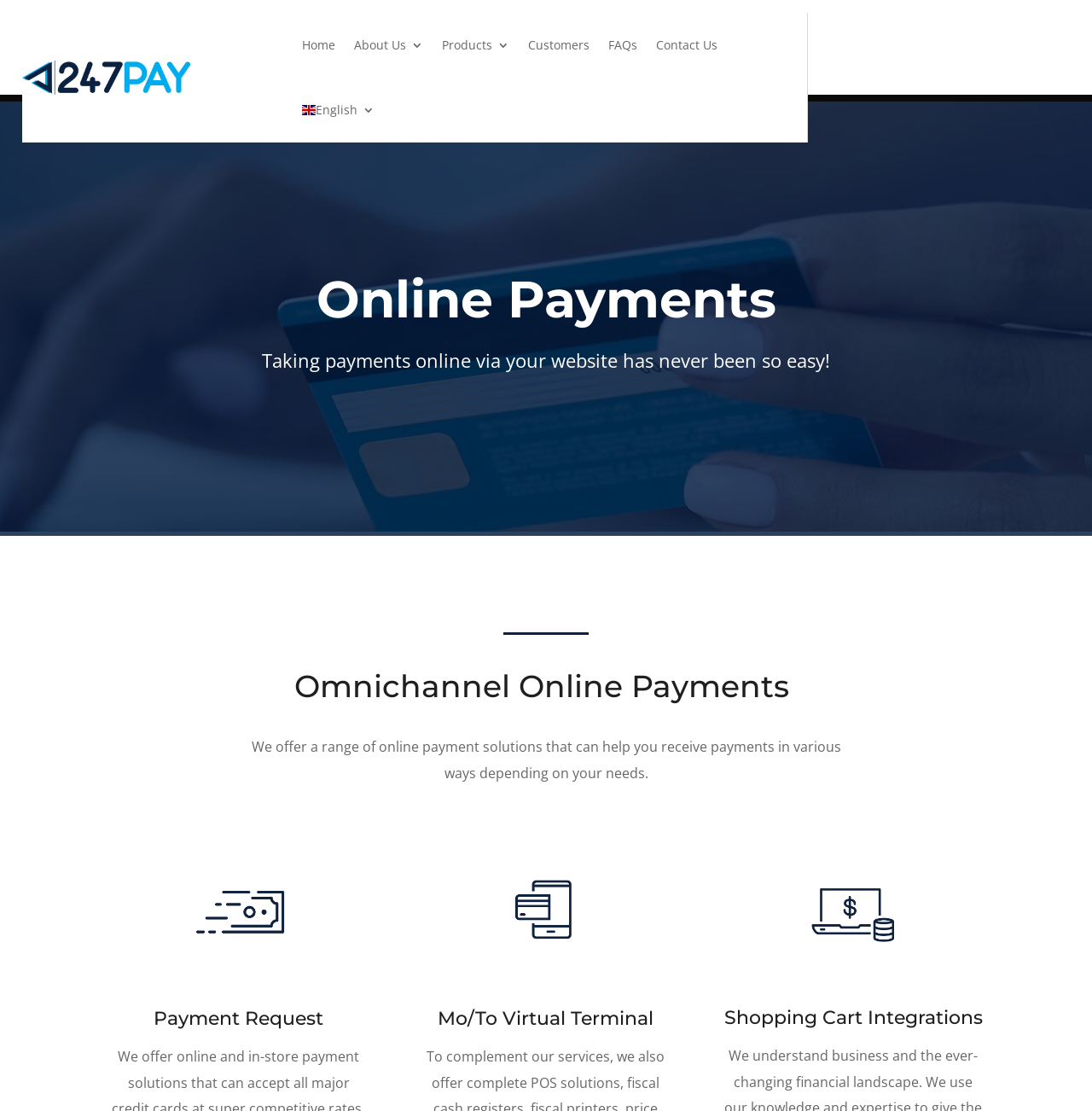Could you locate the bounding box coordinates for the section that should be clicked to accomplish this task: "Click the Payment Request link".

[0.141, 0.906, 0.296, 0.927]